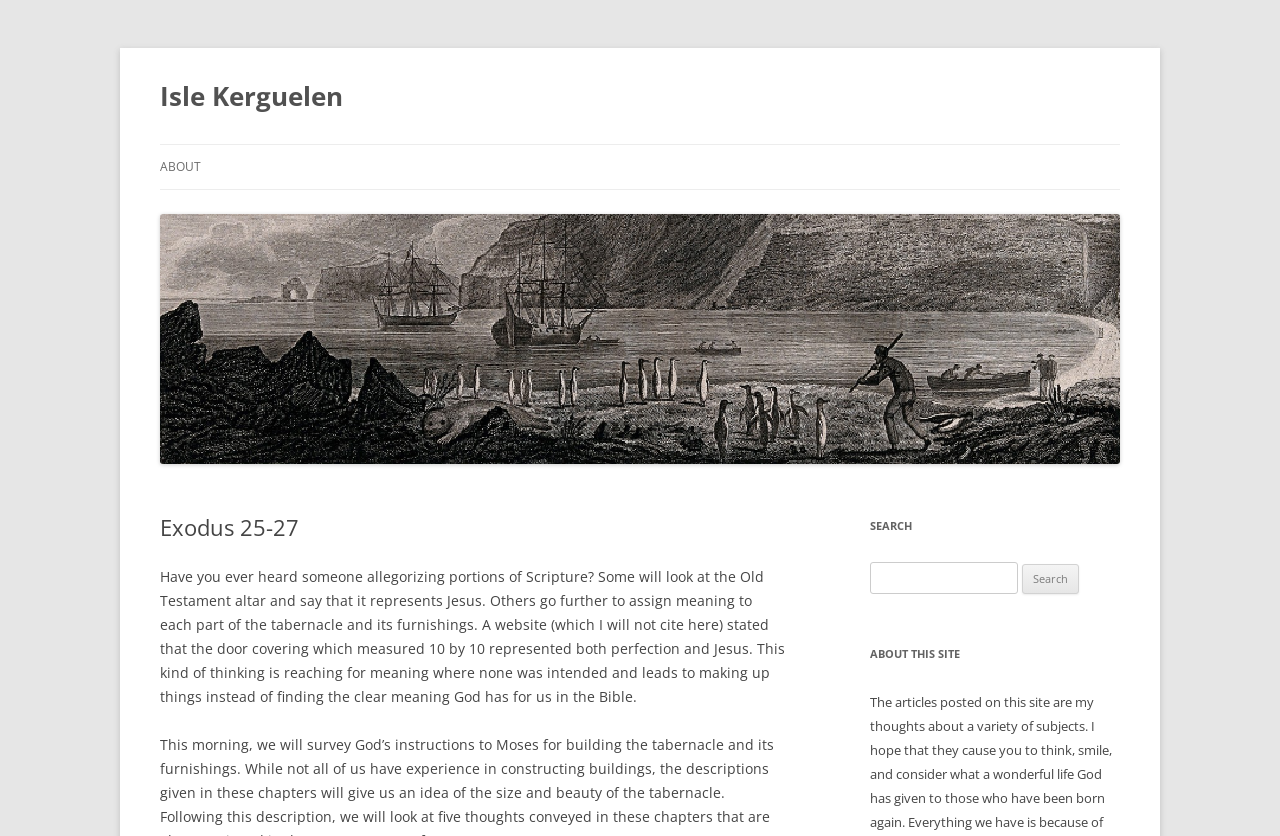How many main sections are there on the webpage?
Could you please answer the question thoroughly and with as much detail as possible?

There are three main sections on the webpage, namely the navigation menu, the article content, and the search function, which are distinguished by their separate headings and layouts.